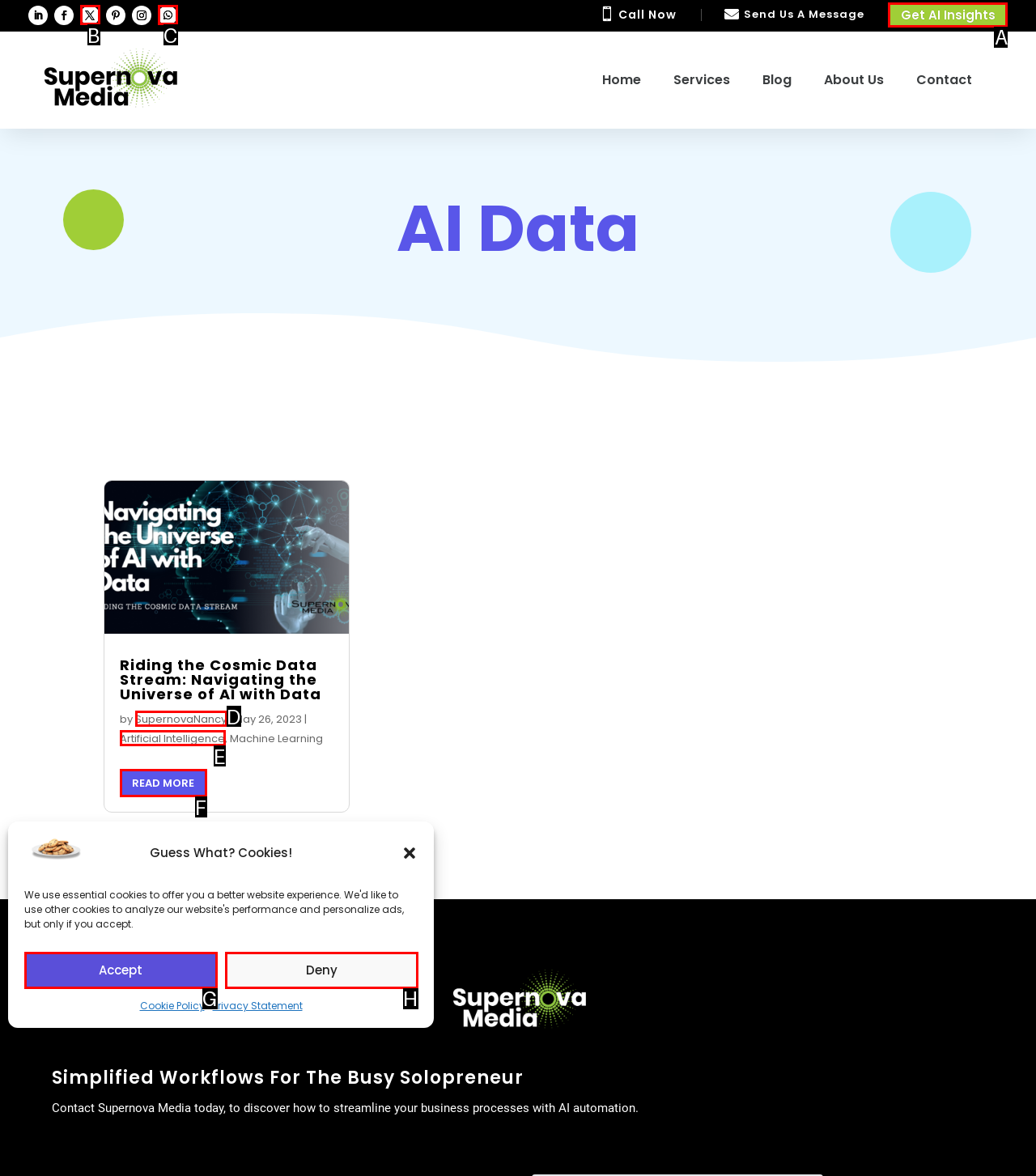Which UI element corresponds to this description: aria-label="Advertisement" name="aswift_1" title="Advertisement"
Reply with the letter of the correct option.

None